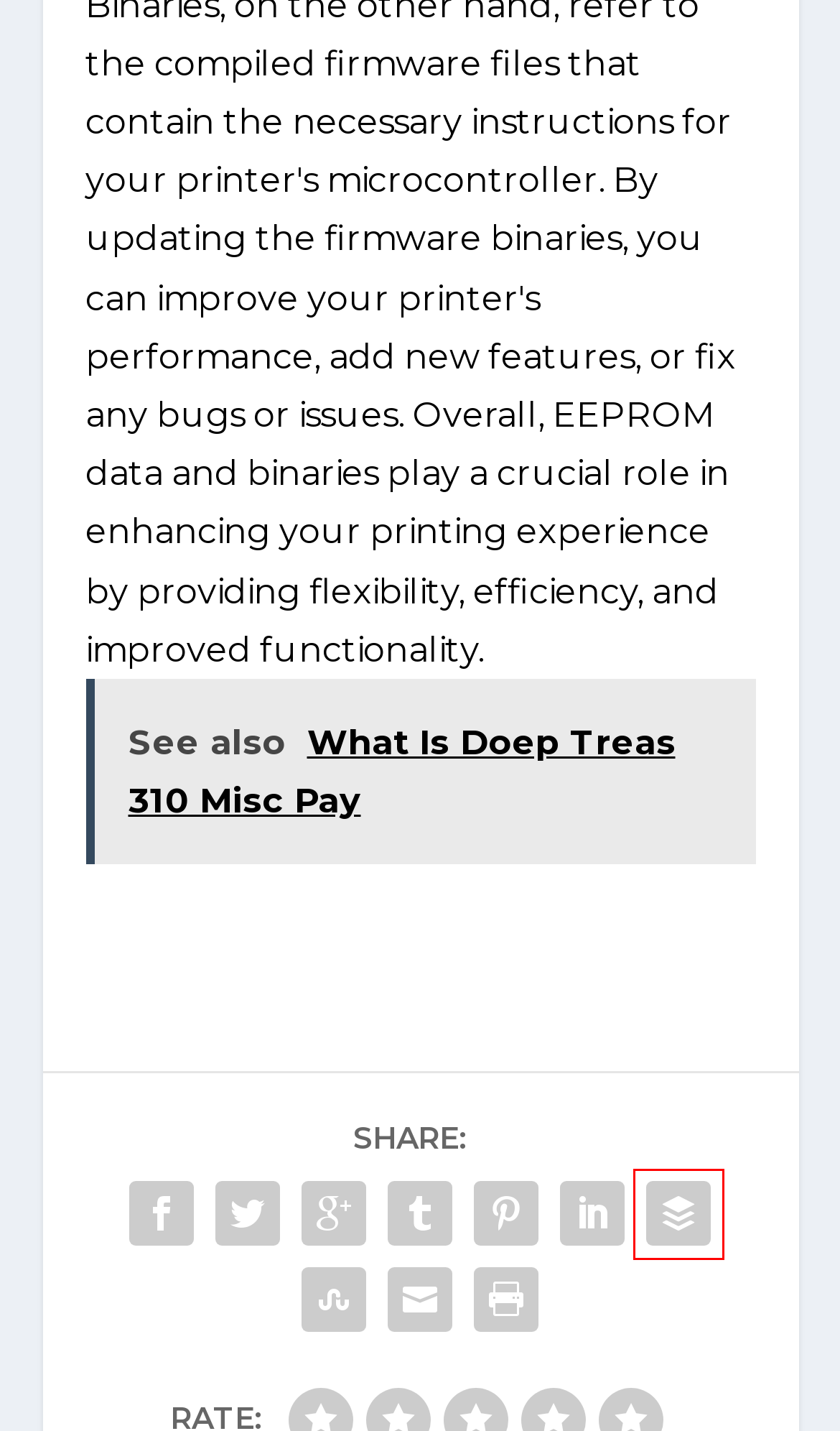Look at the screenshot of a webpage, where a red bounding box highlights an element. Select the best description that matches the new webpage after clicking the highlighted element. Here are the candidates:
A. Buffer - Publishing
B. Sitemap - i-m-feeling-curious.com
C. What Is Doep Treas 310 Misc Pay - i-m-feeling-curious.com
D. How to Get Mastery Activations Ghost of Tsushima - i-m-feeling-curious.com
E. How to Apply Stencil to Fake Skin - i-m-feeling-curious.com
F. How to Fix a Vuse That Won't Hit - i-m-feeling-curious.com
G. How to Get Mass Feint Wizard101 - i-m-feeling-curious.com
H. How Do You Make an Octopus Laugh - i-m-feeling-curious.com

A